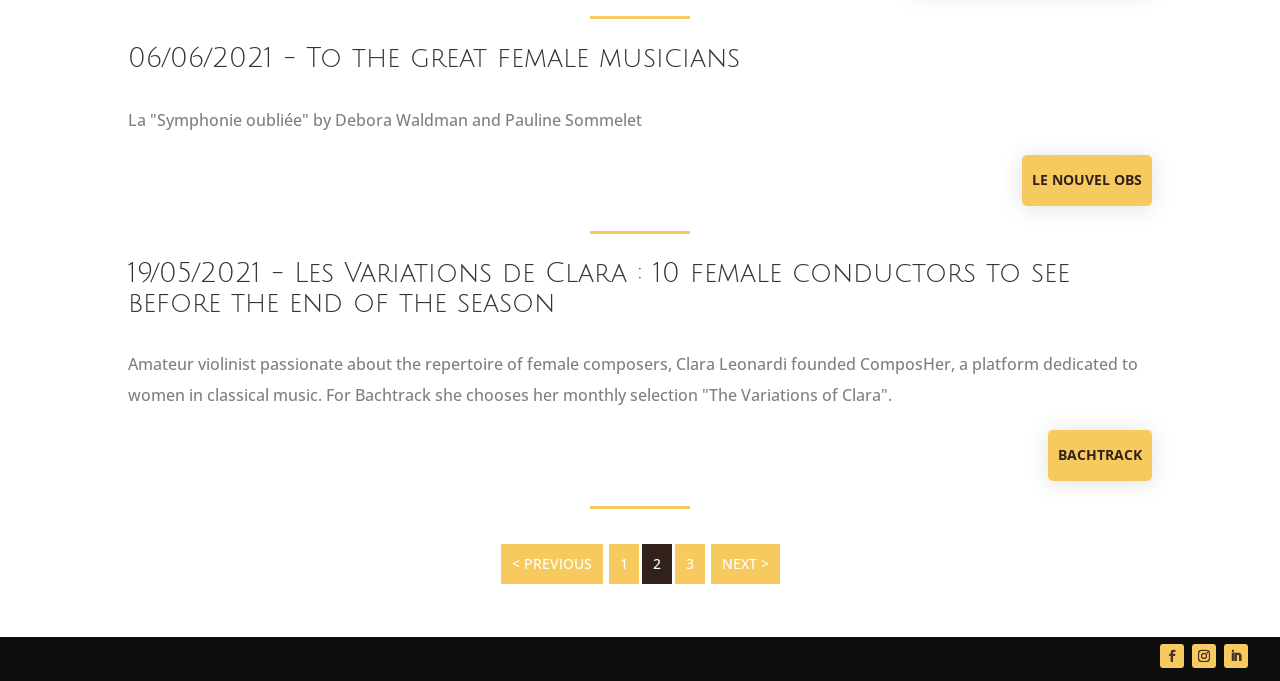Determine the bounding box coordinates of the UI element described by: "< PREVIOUS".

[0.391, 0.798, 0.471, 0.857]